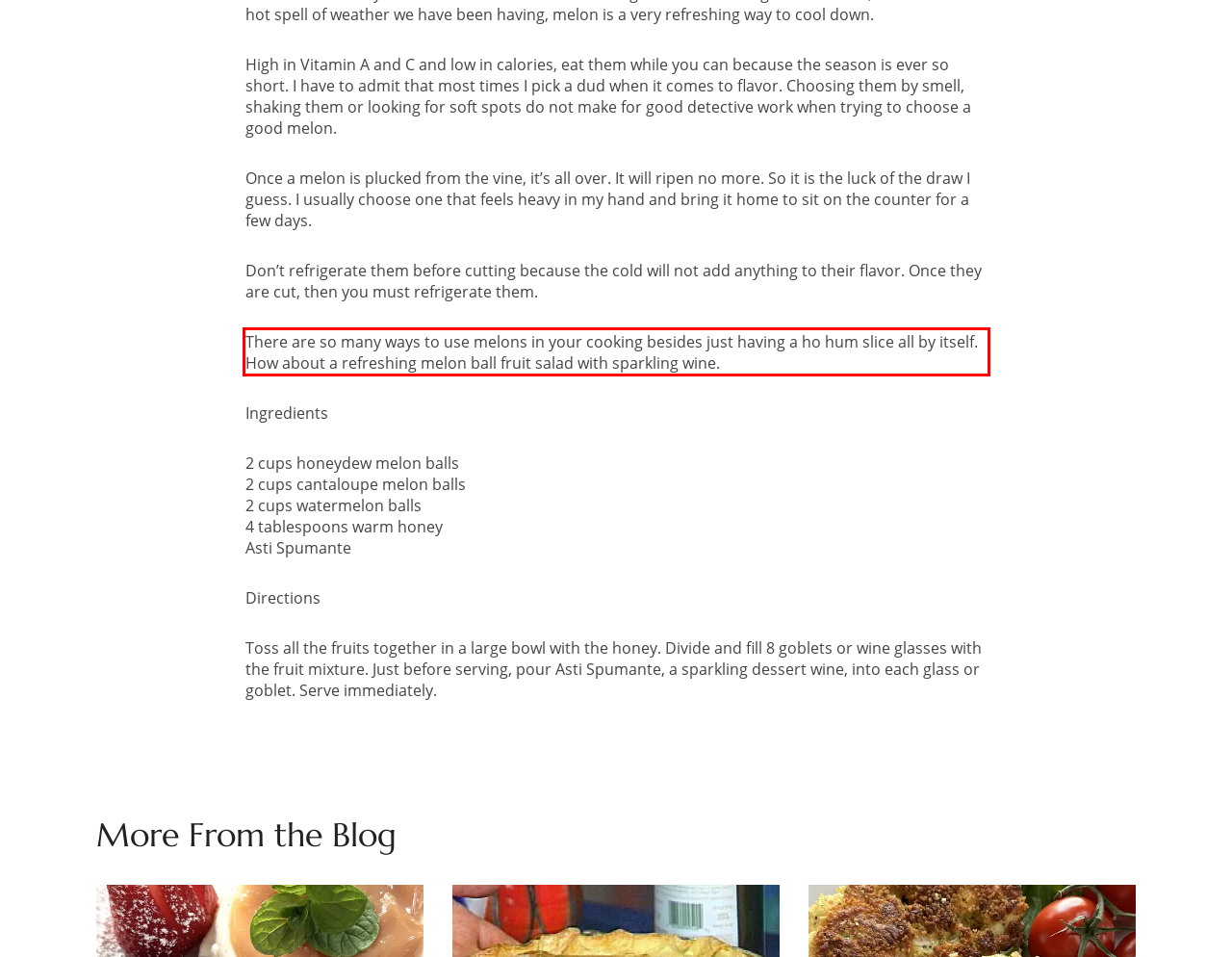Examine the screenshot of the webpage, locate the red bounding box, and generate the text contained within it.

There are so many ways to use melons in your cooking besides just having a ho hum slice all by itself. How about a refreshing melon ball fruit salad with sparkling wine.